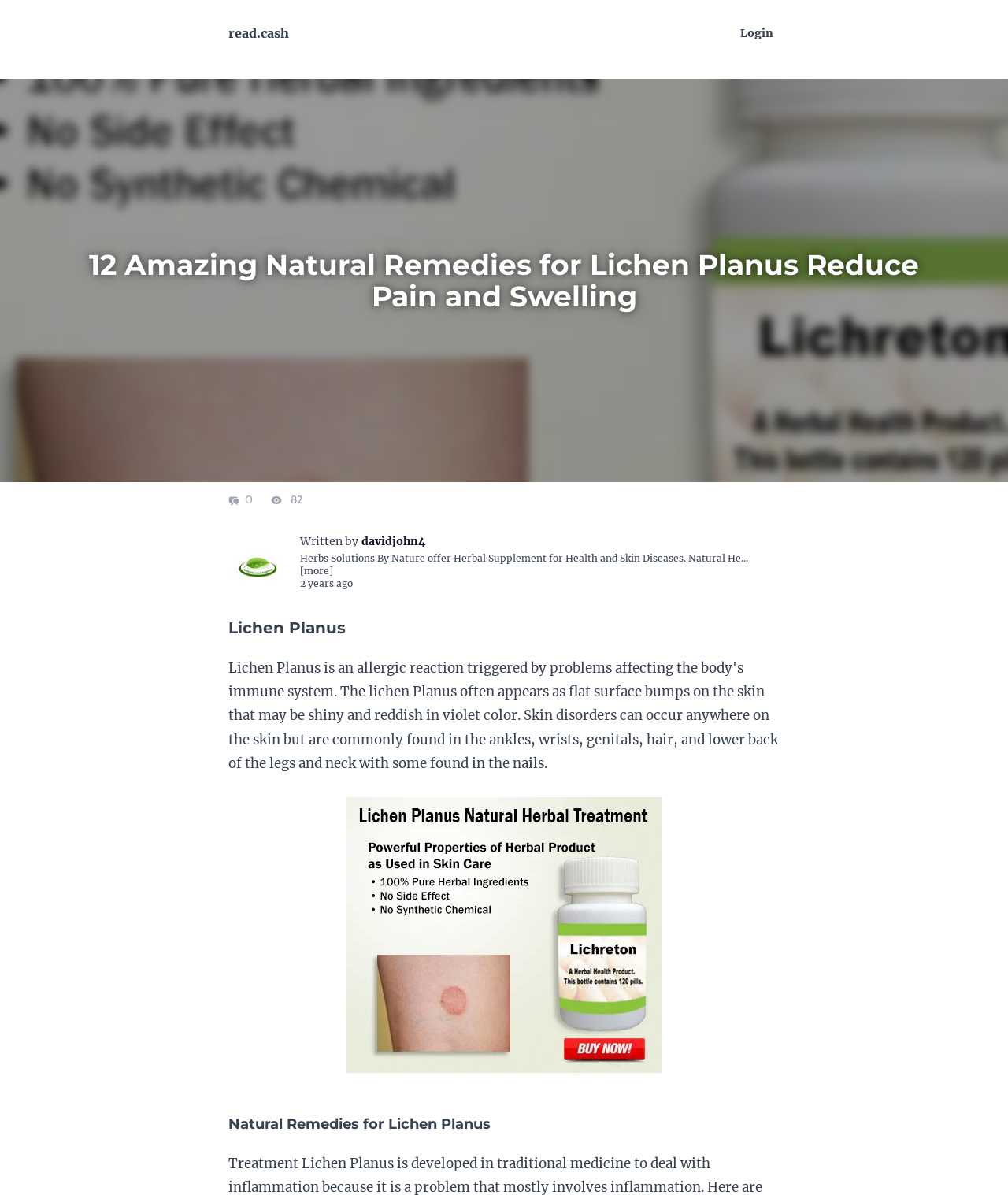How many people viewed the article?
Using the details from the image, give an elaborate explanation to answer the question.

I found the number of views by looking at the StaticText element with the text '82' which is located next to an image and a link with the text '0'.